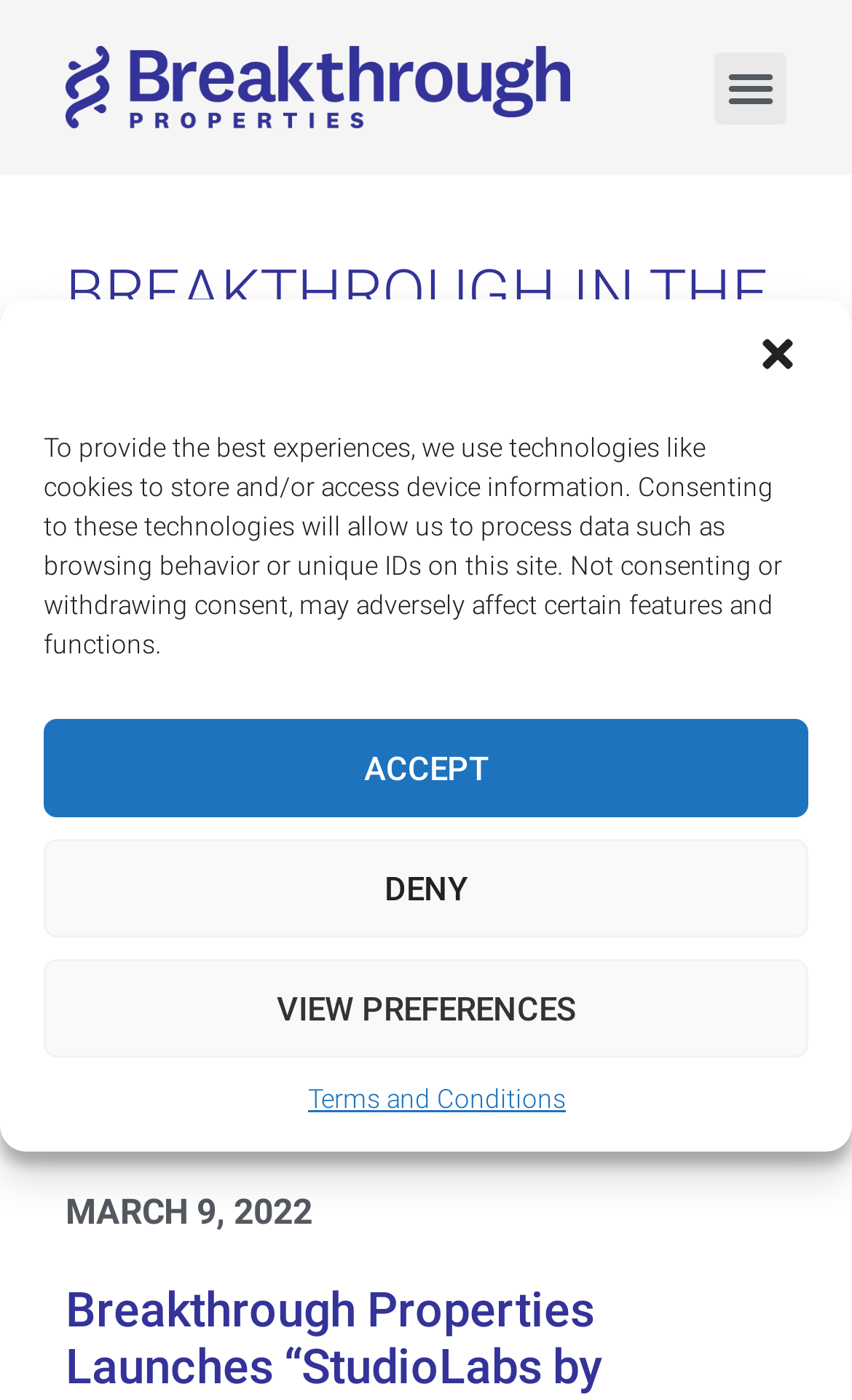Given the webpage screenshot and the description, determine the bounding box coordinates (top-left x, top-left y, bottom-right x, bottom-right y) that define the location of the UI element matching this description: aria-label="Open Search Bar"

None